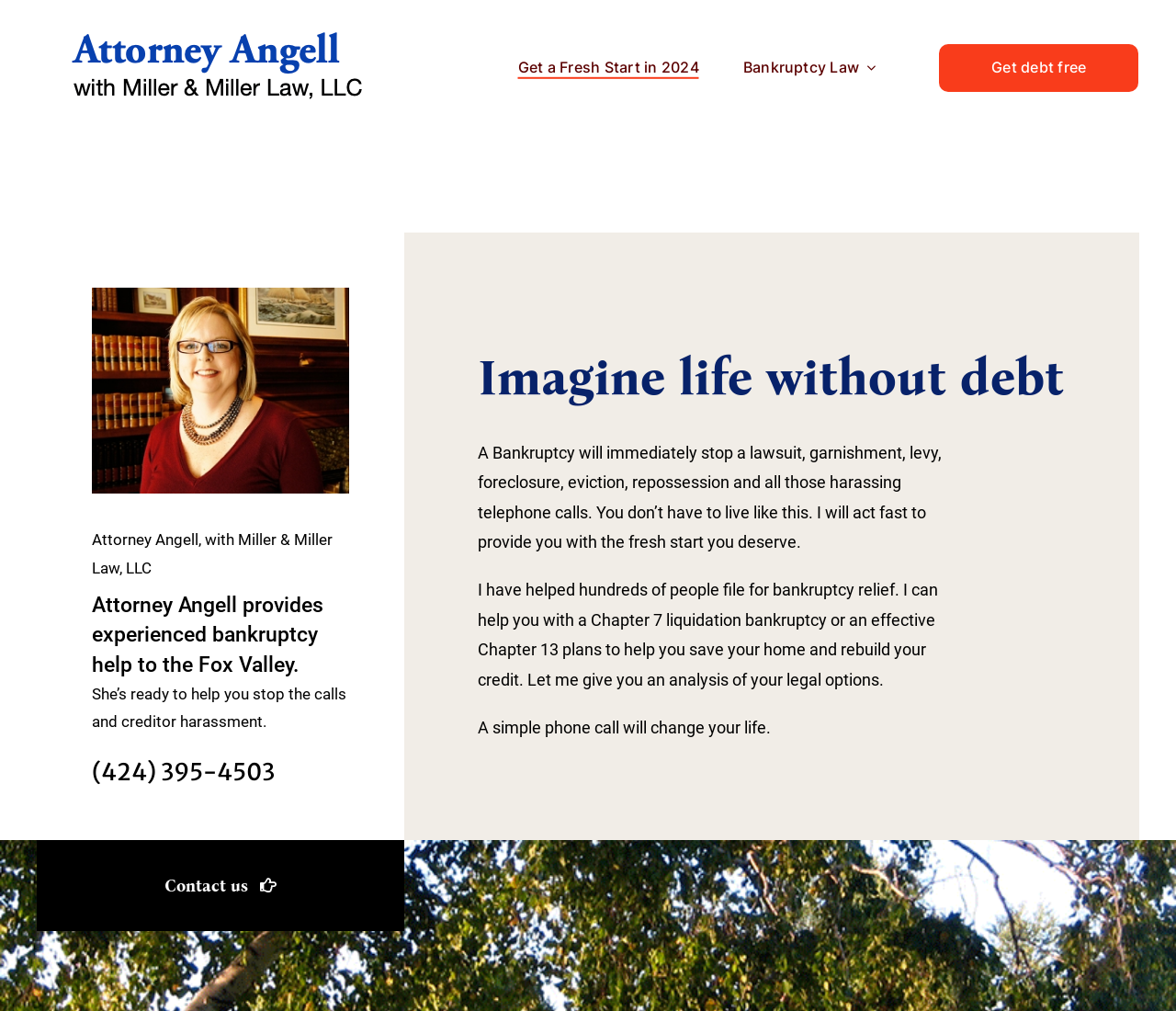Show the bounding box coordinates for the HTML element described as: "Get debt free".

[0.799, 0.044, 0.968, 0.091]